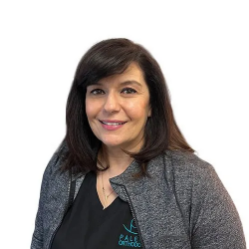How many dogs does Jessica's family have? Please answer the question using a single word or phrase based on the image.

Two